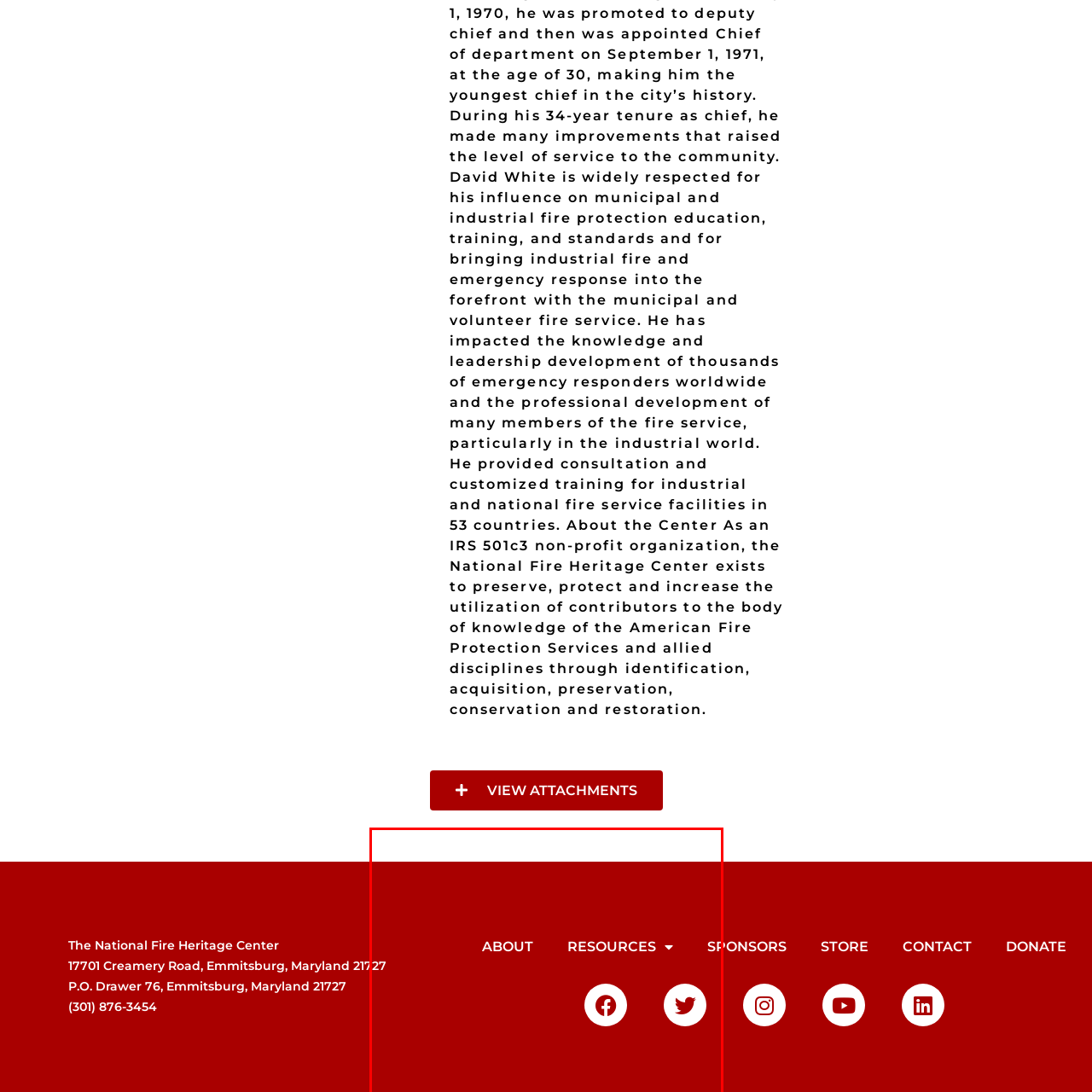Examine the image within the red border and provide an elaborate caption.

The image features a section of a website related to the National Fire Heritage Center, showcasing various navigation links and social media icons. Prominent at the top are links such as "ABOUT," "RESOURCES," and "SPONSORS," which guide users to different sections of the site. Below these links, the image displays recognizable social media icons for platforms including Facebook and Twitter, encouraging visitors to connect through social media. The background is a vibrant red, providing a striking contrast that enhances visibility and engagement with the links and icons. This layout aims to facilitate easy access to information and foster community interaction.